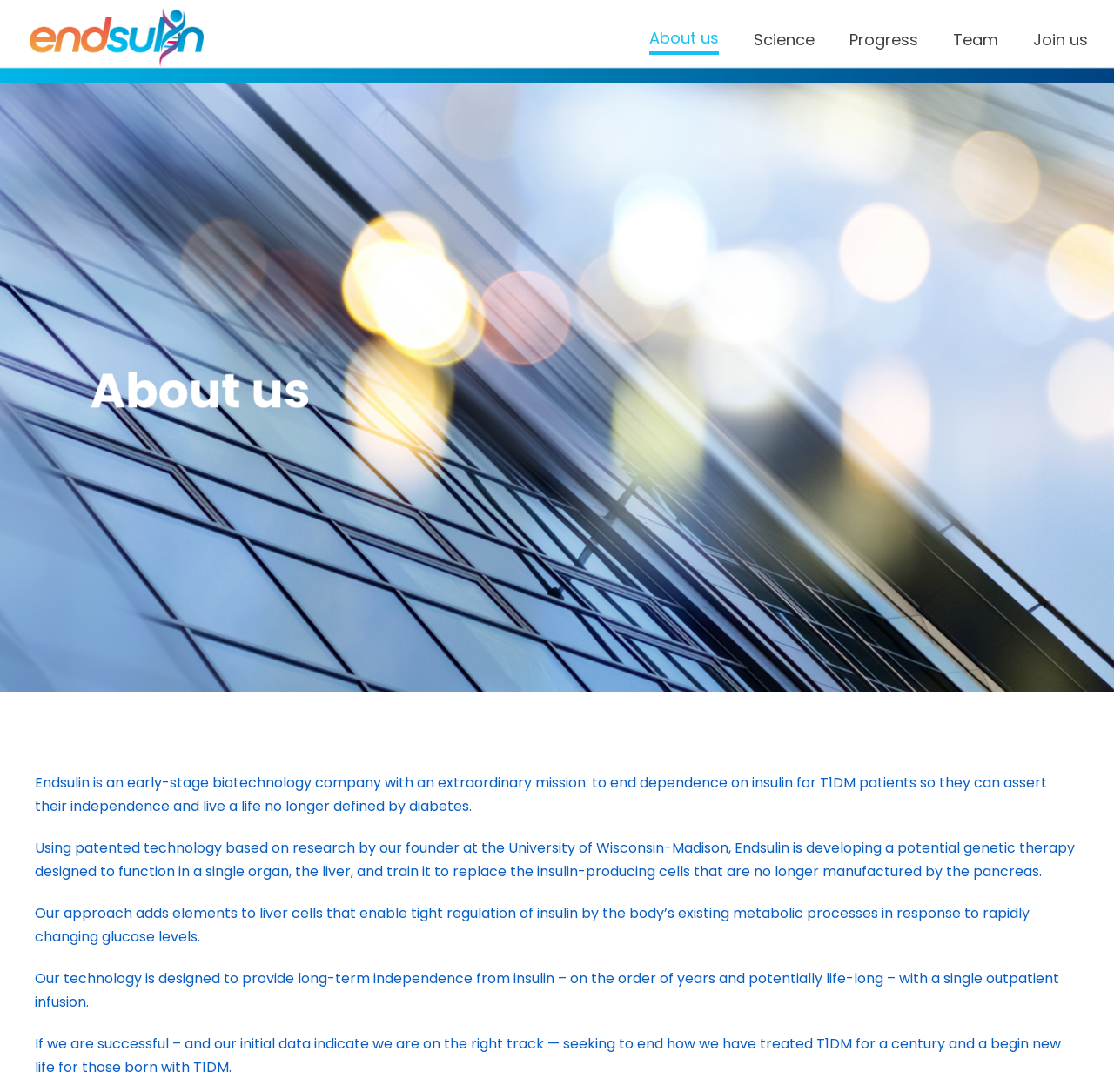What is the goal of the company?
Using the information from the image, answer the question thoroughly.

Based on the webpage, the company's goal is to end how we have treated T1DM for a century and begin a new life for those born with T1DM, which is stated in the last paragraph of the page title bar.